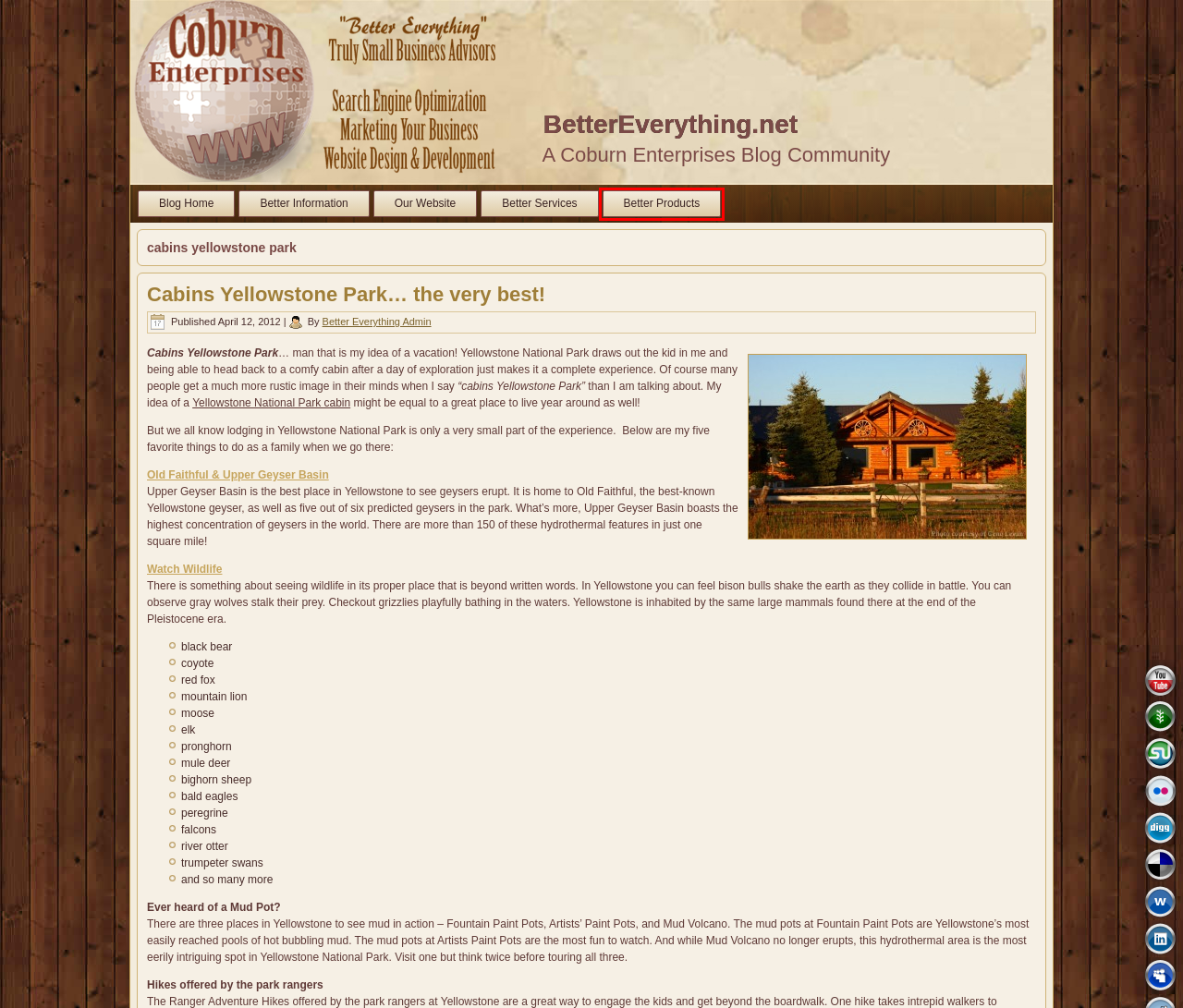You are provided with a screenshot of a webpage that has a red bounding box highlighting a UI element. Choose the most accurate webpage description that matches the new webpage after clicking the highlighted element. Here are your choices:
A. Cabins Yellowstone Park... the very best! - BetterEverything.netBetterEverything.net
B. Old Faithful Geyser - Upper Geyser Basin
C. The Concept - BetterEverything.netBetterEverything.net
D. Better Everything Admin, Author at BetterEverything.netBetterEverything.net
E. Wildlife Viewing - Yellowstone Wildlife
F. Better Products Archives - BetterEverything.netBetterEverything.net
G. Website Design & SEO Vancouver WA
H. Featured Content on Myspace

F